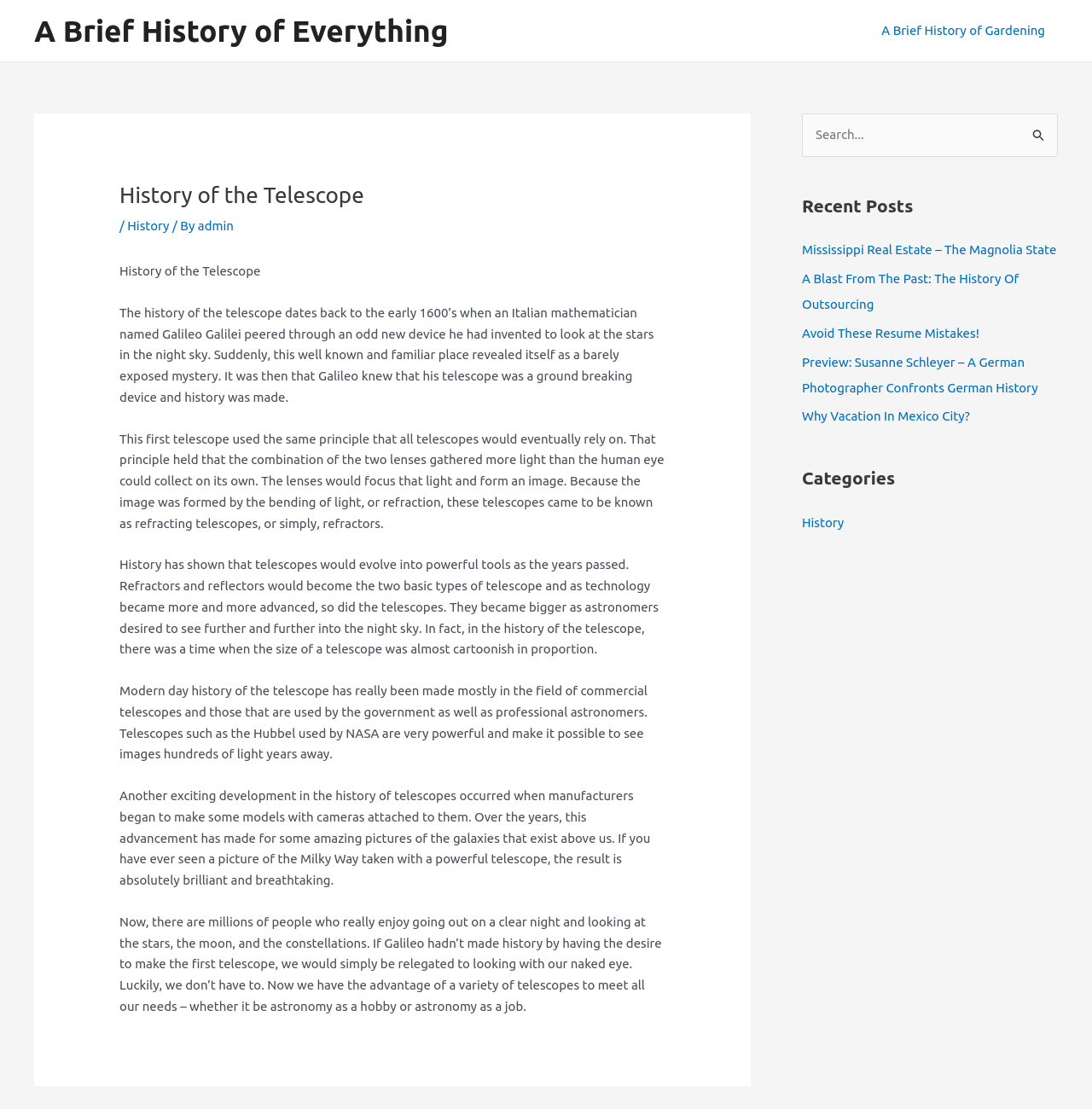Specify the bounding box coordinates of the element's area that should be clicked to execute the given instruction: "Search for something". The coordinates should be four float numbers between 0 and 1, i.e., [left, top, right, bottom].

[0.734, 0.102, 0.969, 0.141]